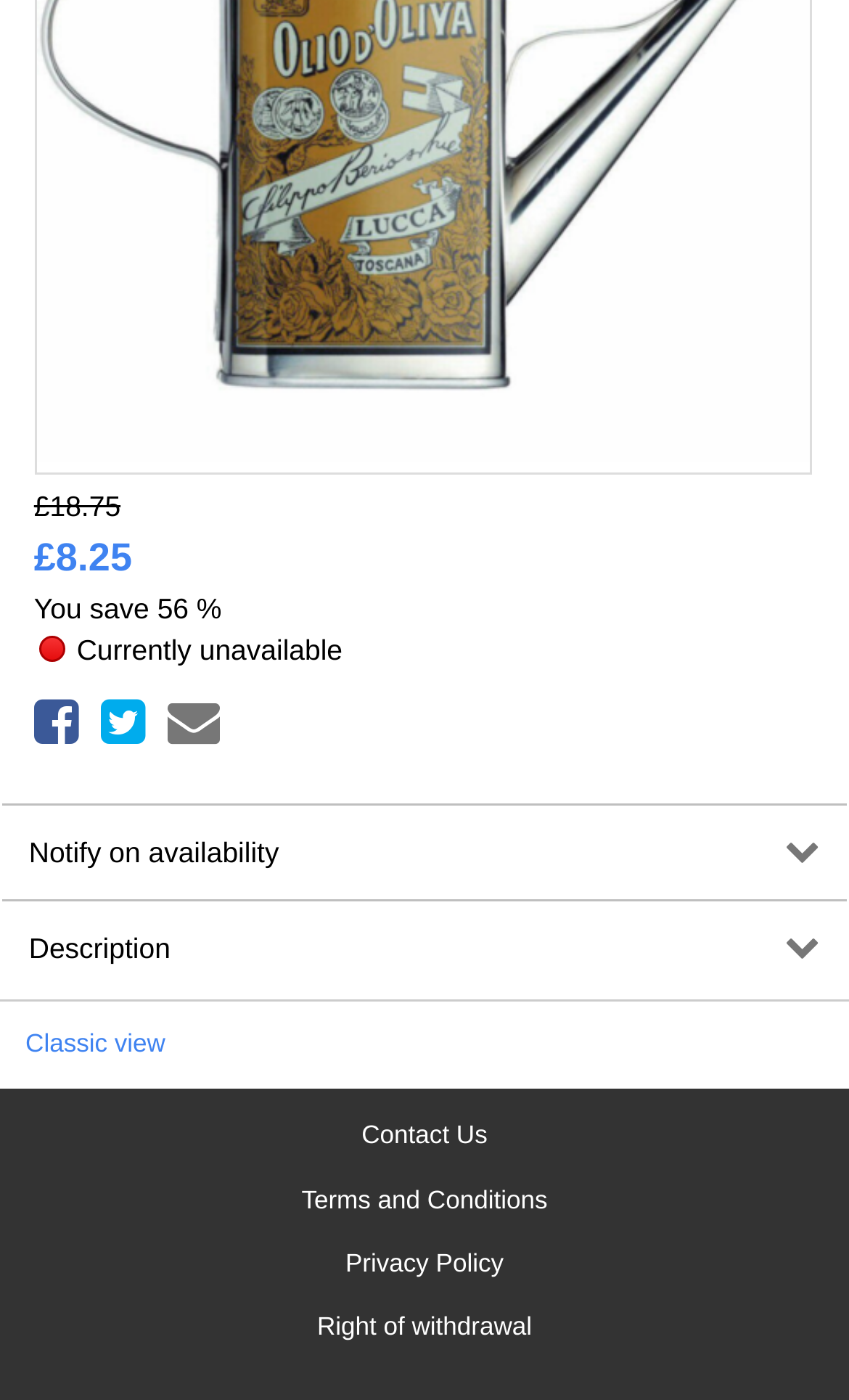Given the description Notify on availability, predict the bounding box coordinates of the UI element. Ensure the coordinates are in the format (top-left x, top-left y, bottom-right x, bottom-right y) and all values are between 0 and 1.

[0.003, 0.573, 0.997, 0.624]